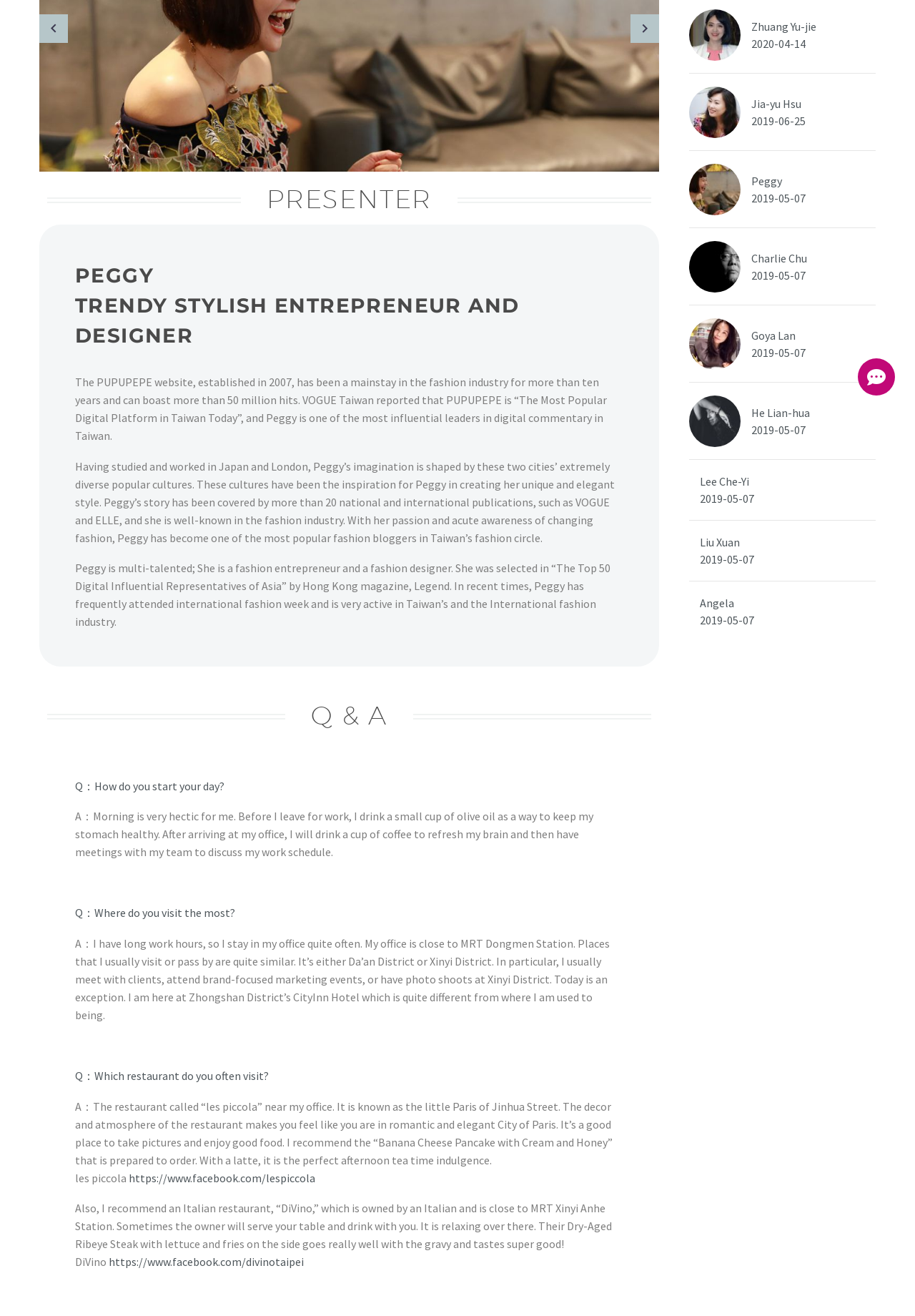Using the webpage screenshot, locate the HTML element that fits the following description and provide its bounding box: "Peggy".

[0.821, 0.131, 0.88, 0.144]